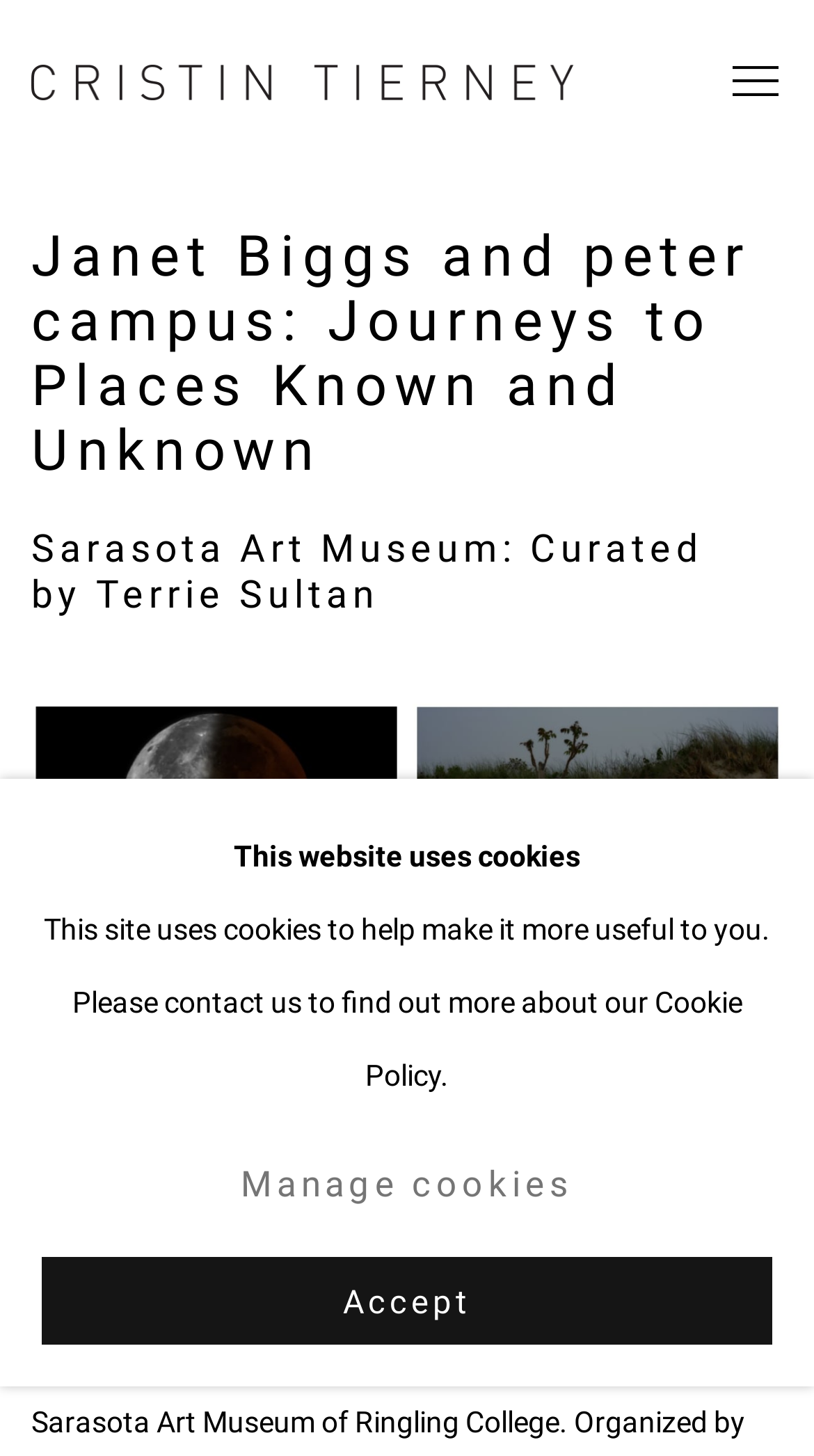Identify the bounding box of the UI element described as follows: "Menu". Provide the coordinates as four float numbers in the range of 0 to 1 [left, top, right, bottom].

[0.885, 0.034, 0.962, 0.077]